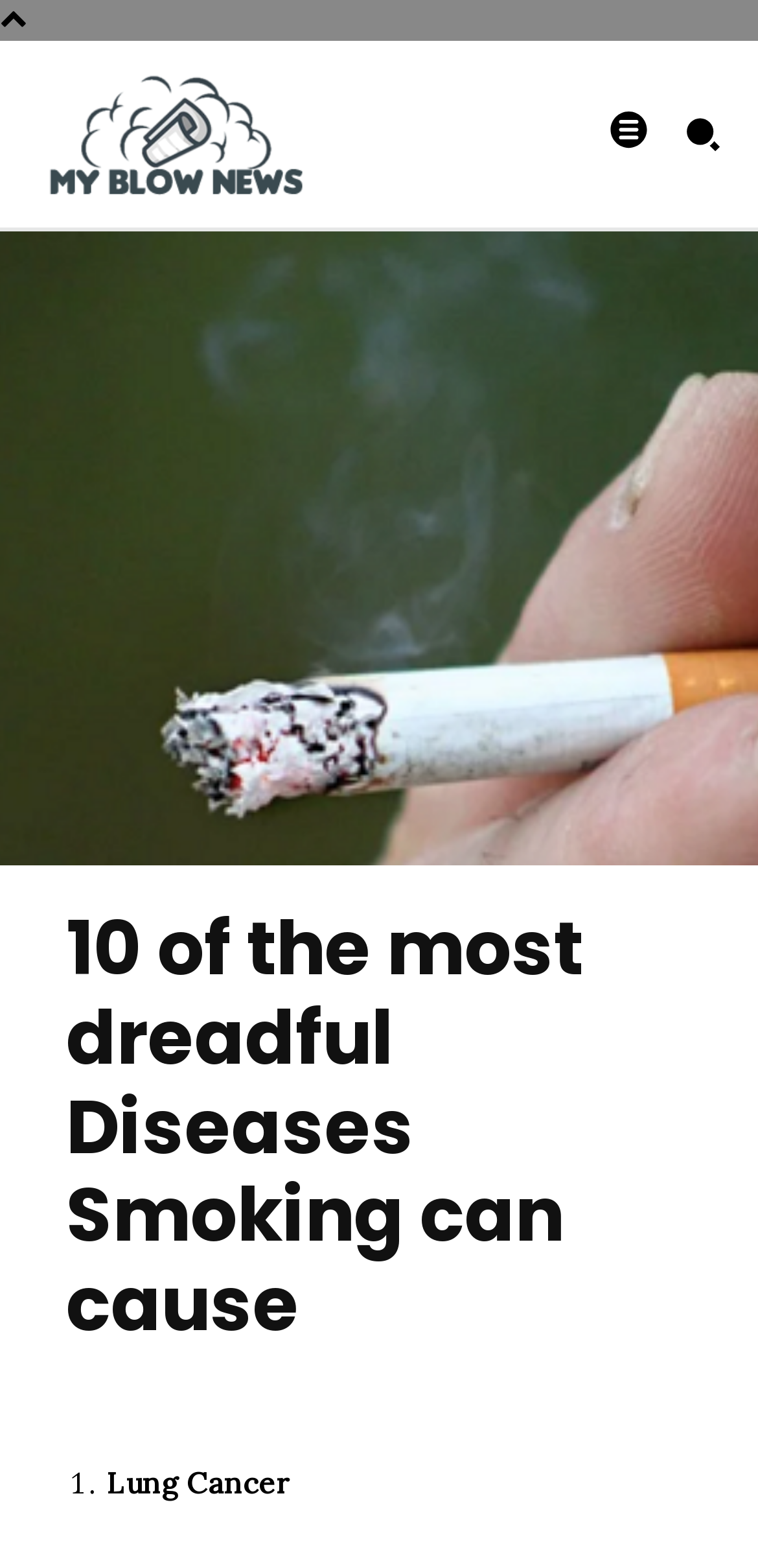Please provide a comprehensive answer to the question based on the screenshot: How many diseases are listed?

The main heading is '10 of the most dreadful Diseases Smoking can cause', which implies that there are 10 diseases listed on the webpage.